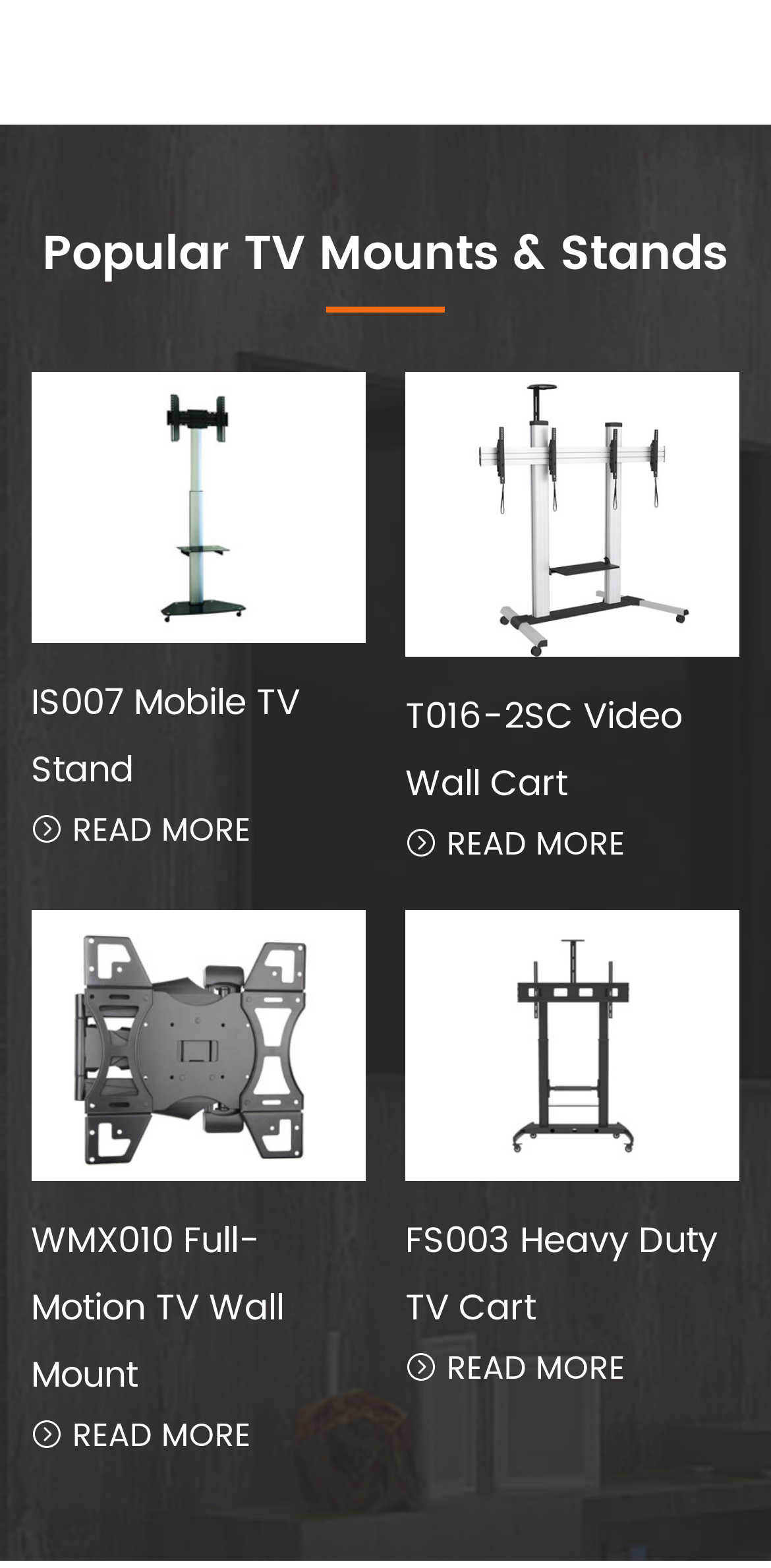Are the TV mounts arranged in a specific order?
Using the information from the image, give a concise answer in one word or a short phrase.

No